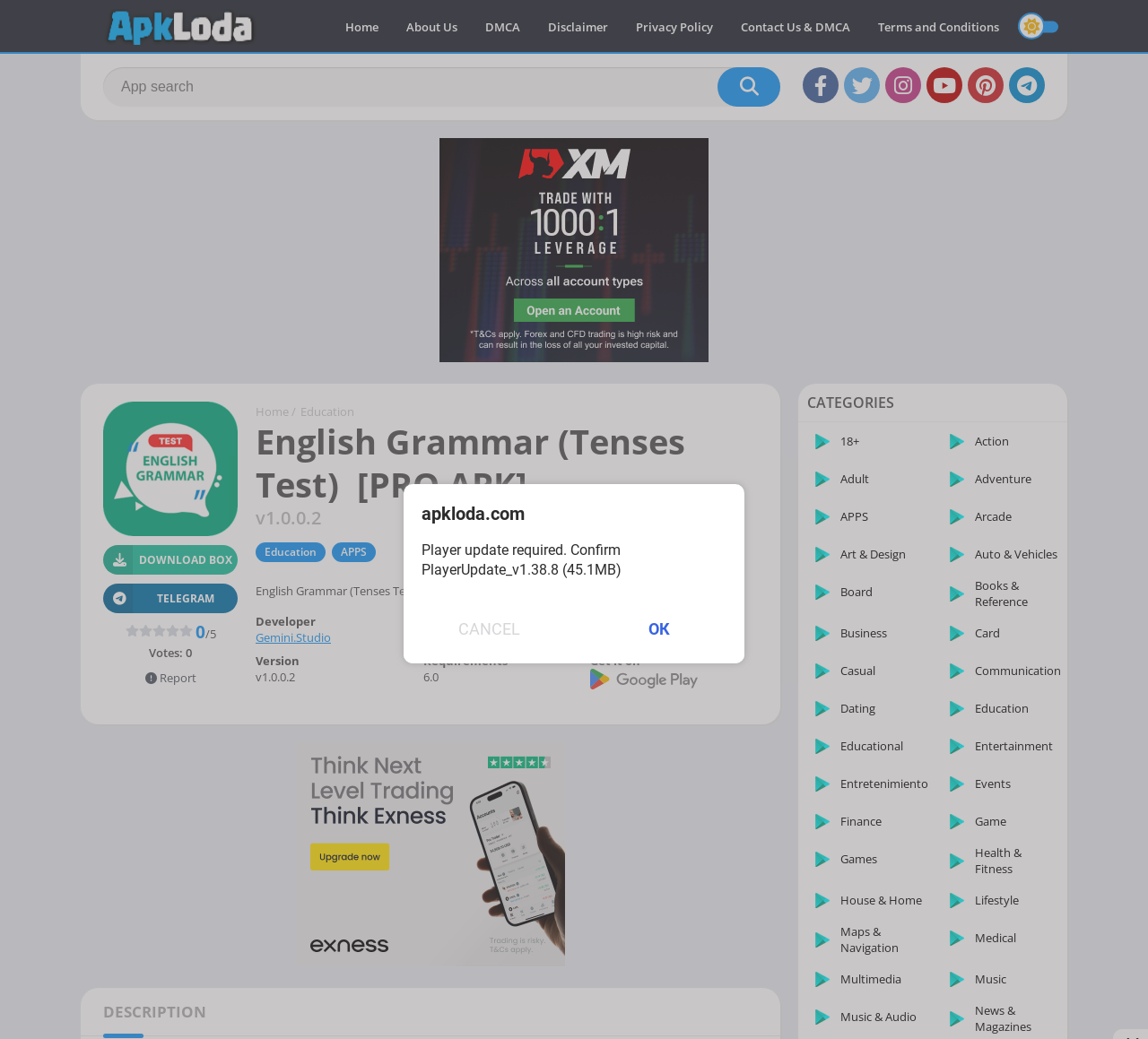Provide the bounding box coordinates of the UI element this sentence describes: "By MySportsHeaven Content Team".

None